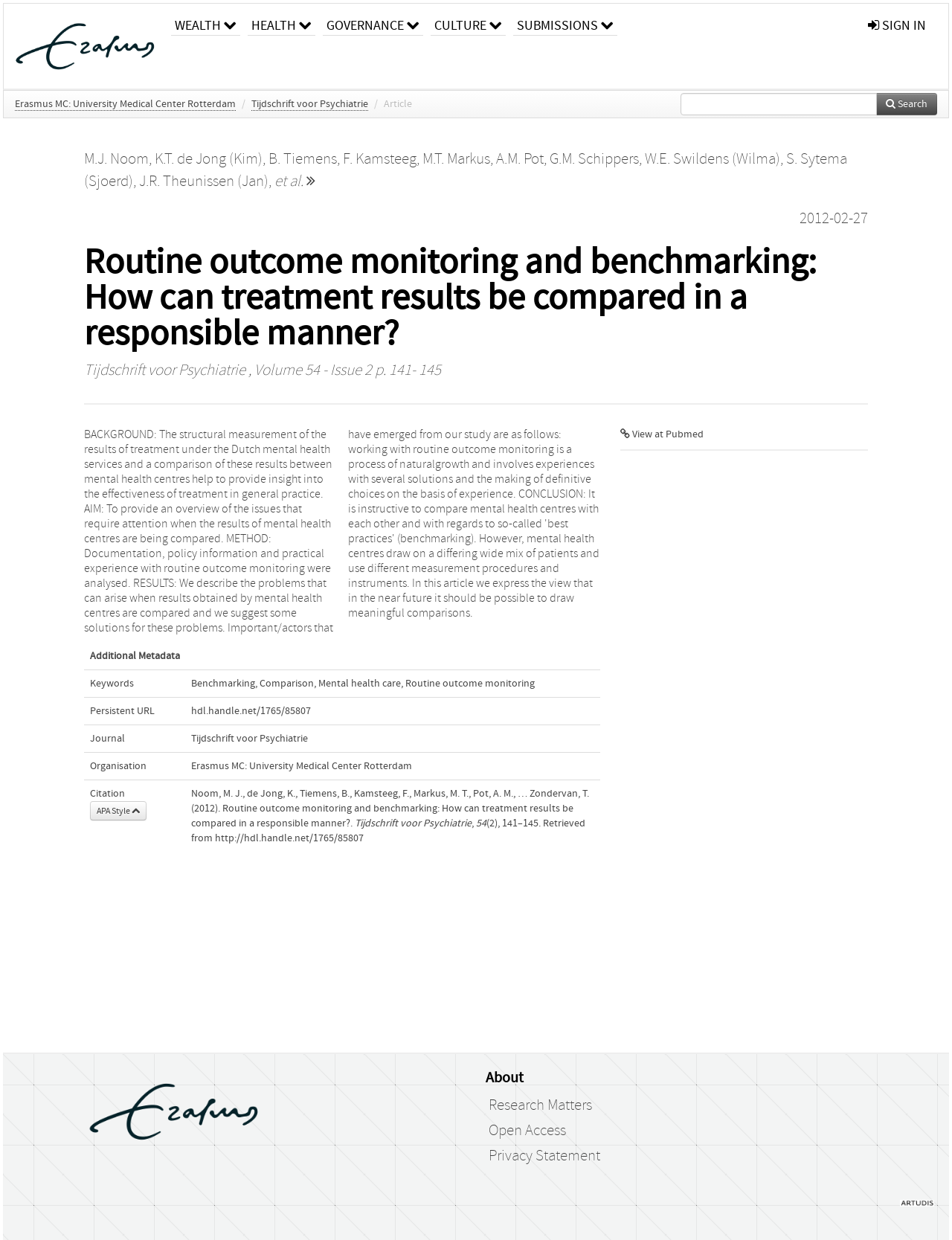Locate the bounding box coordinates of the element that should be clicked to execute the following instruction: "View at Pubmed".

[0.651, 0.345, 0.739, 0.355]